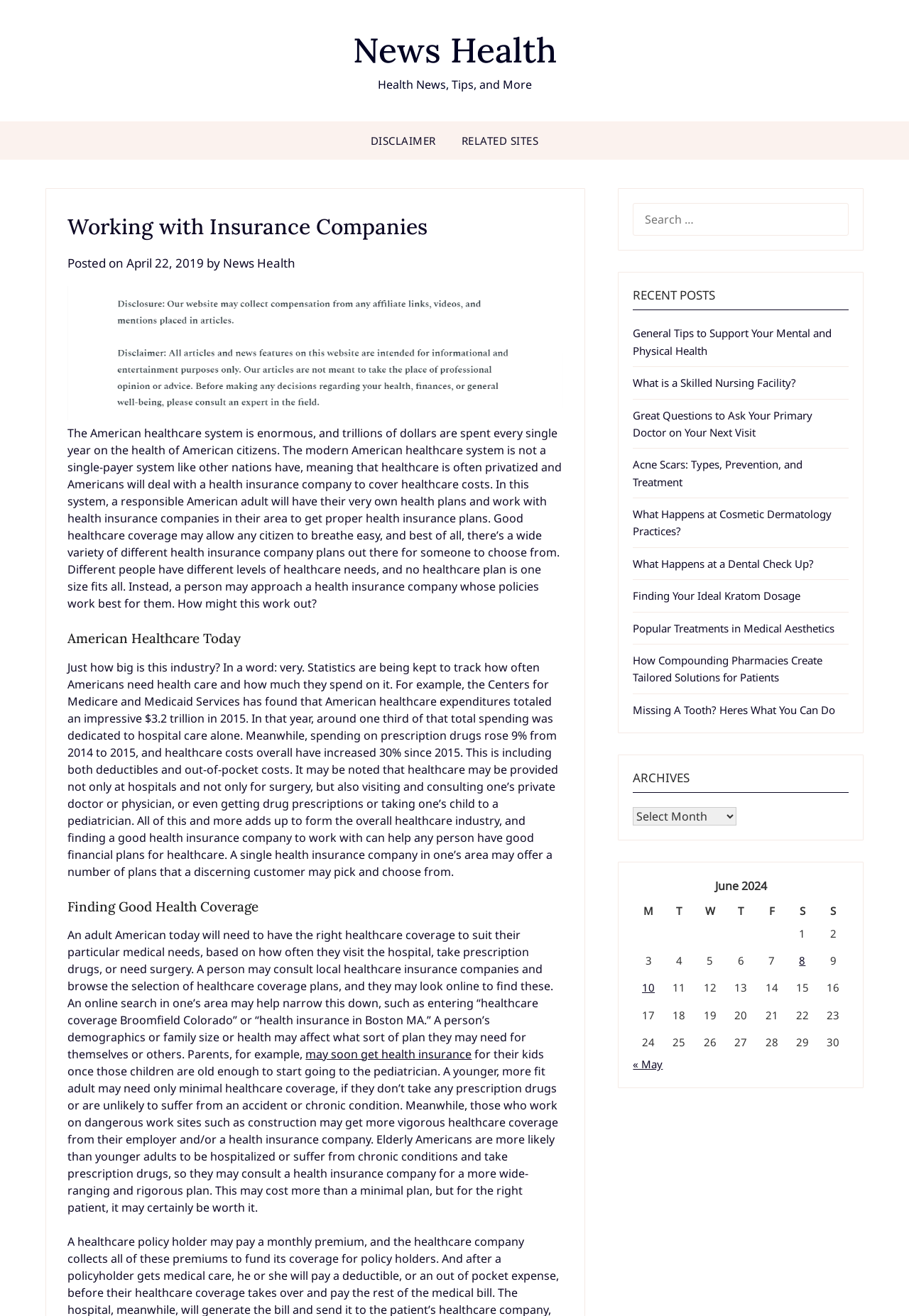Identify the bounding box coordinates of the element to click to follow this instruction: 'Read the disclaimer'. Ensure the coordinates are four float values between 0 and 1, provided as [left, top, right, bottom].

[0.395, 0.092, 0.492, 0.122]